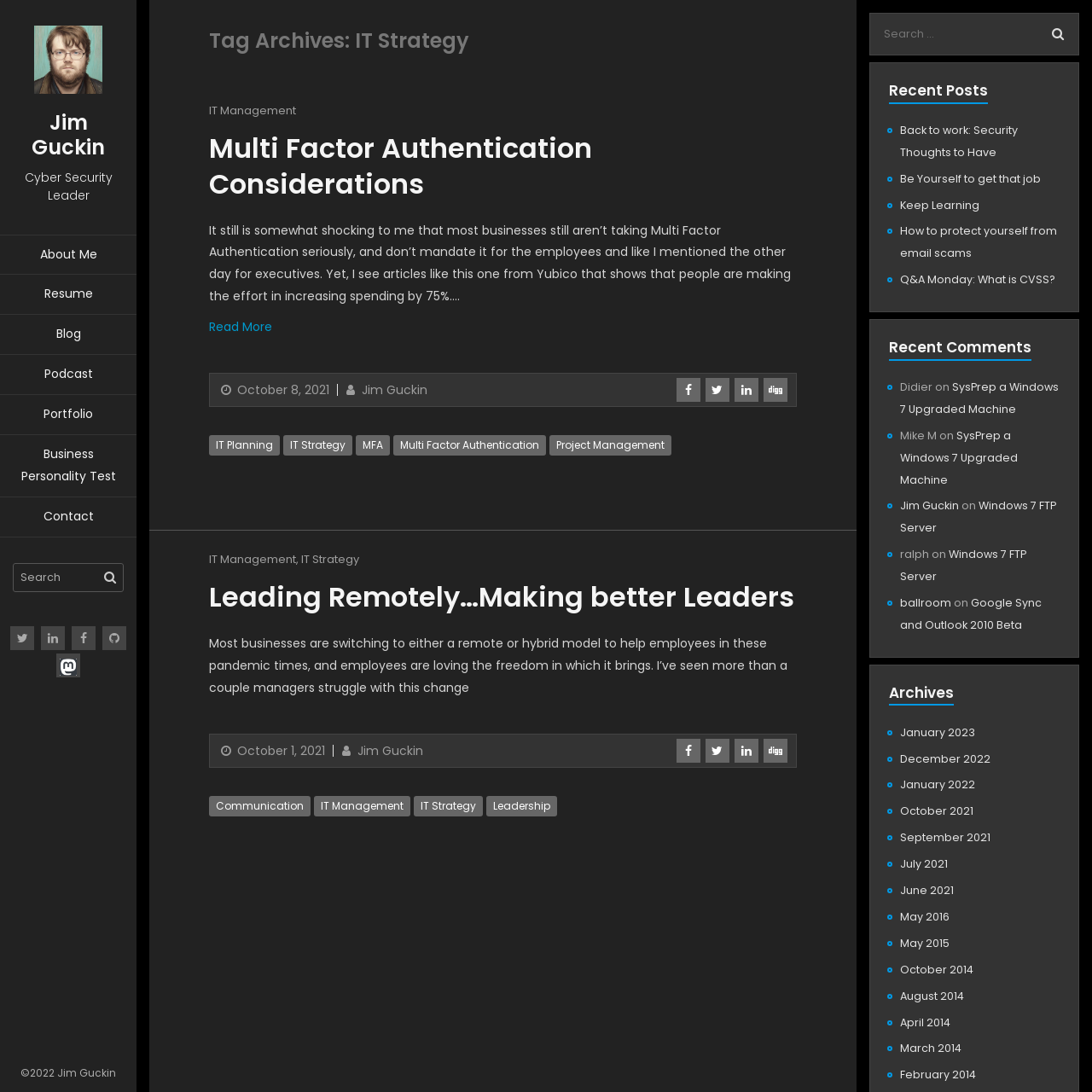Please specify the bounding box coordinates of the element that should be clicked to execute the given instruction: 'Search for something'. Ensure the coordinates are four float numbers between 0 and 1, expressed as [left, top, right, bottom].

[0.012, 0.515, 0.113, 0.542]